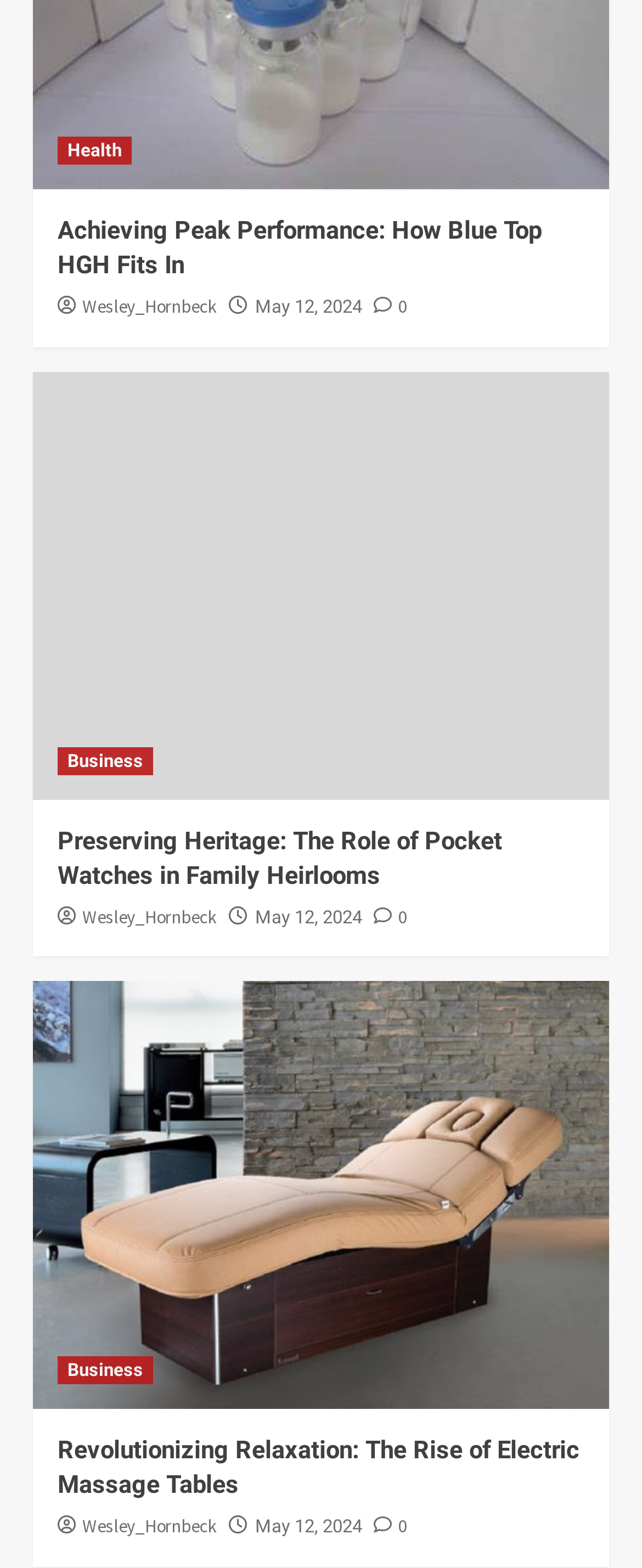Specify the bounding box coordinates of the element's area that should be clicked to execute the given instruction: "Enter email address". The coordinates should be four float numbers between 0 and 1, i.e., [left, top, right, bottom].

None